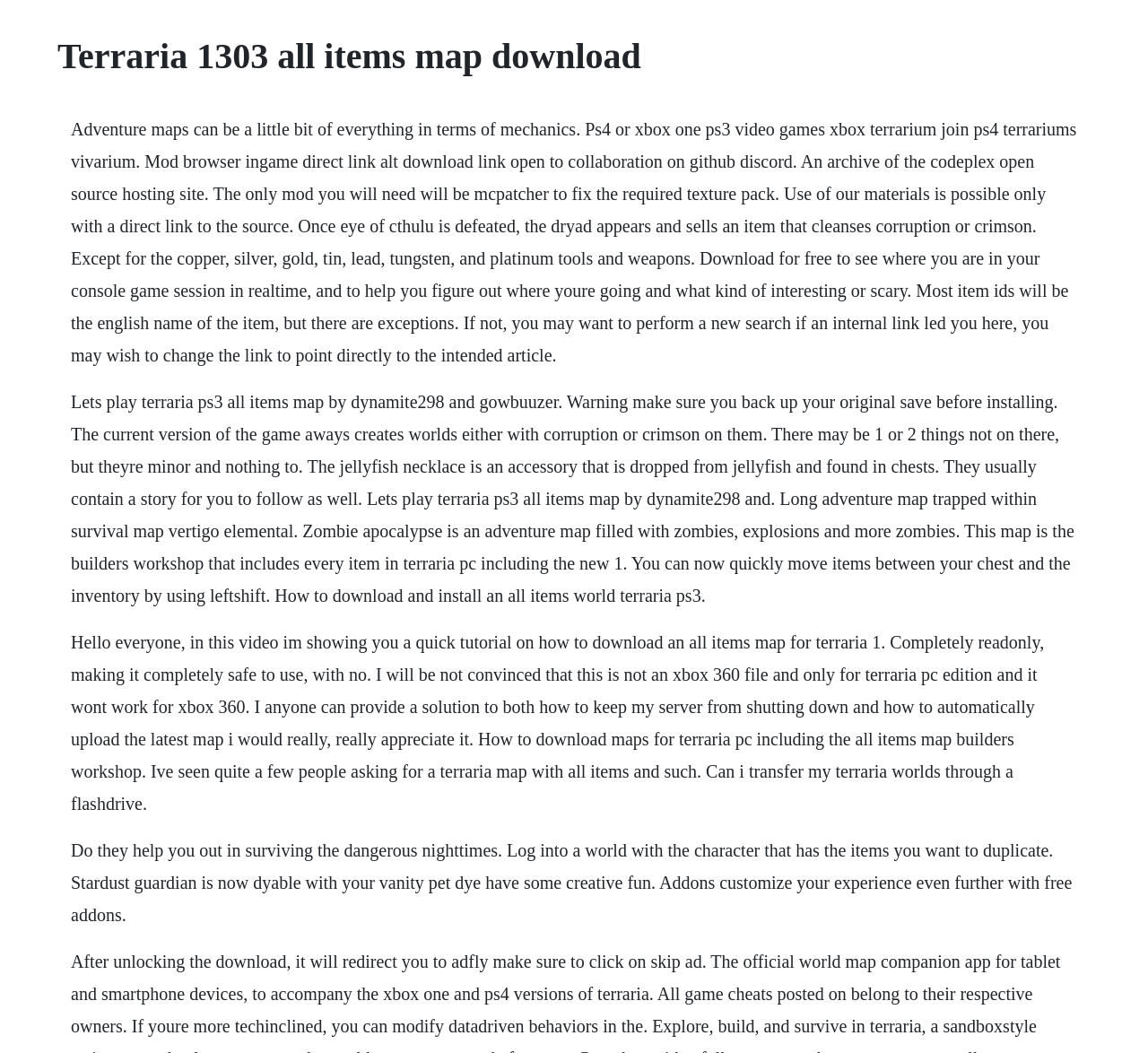Please provide the main heading of the webpage content.

Terraria 1303 all items map download